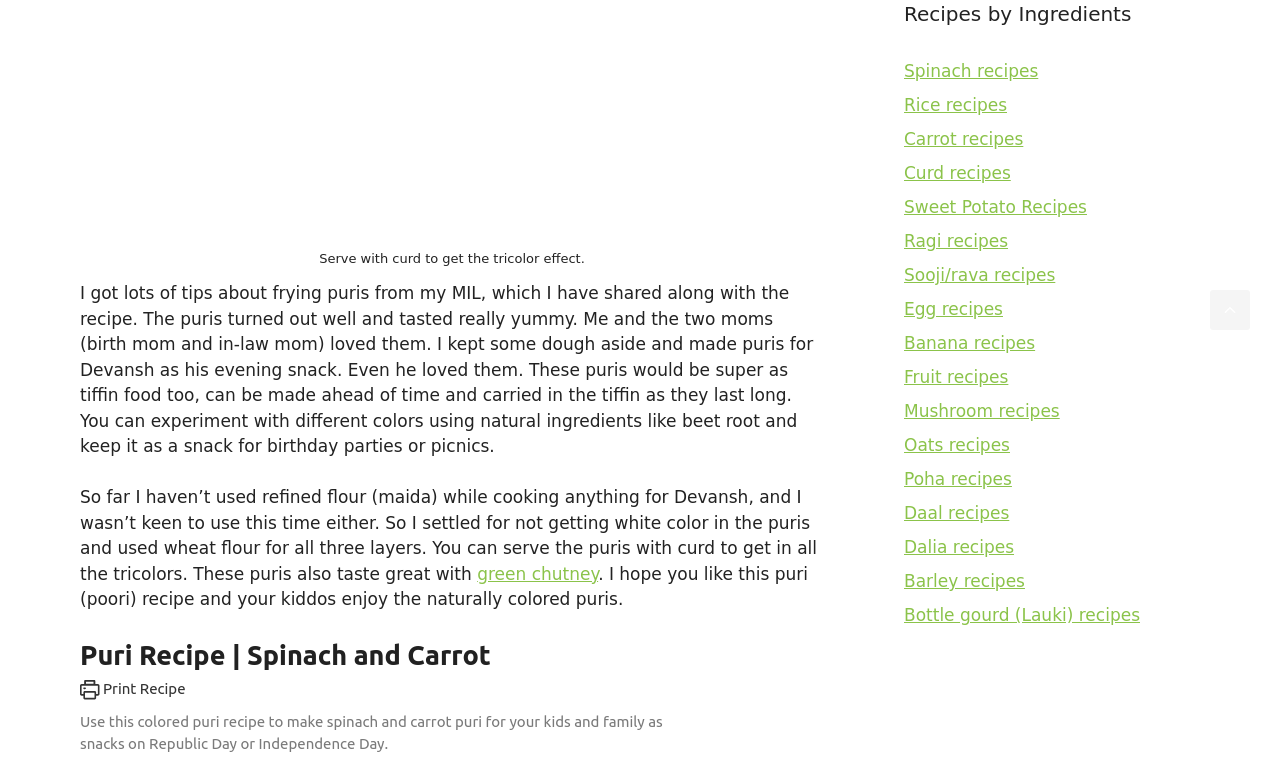What is the occasion mentioned for serving the puris?
Answer with a single word or phrase, using the screenshot for reference.

Republic Day or Independence Day